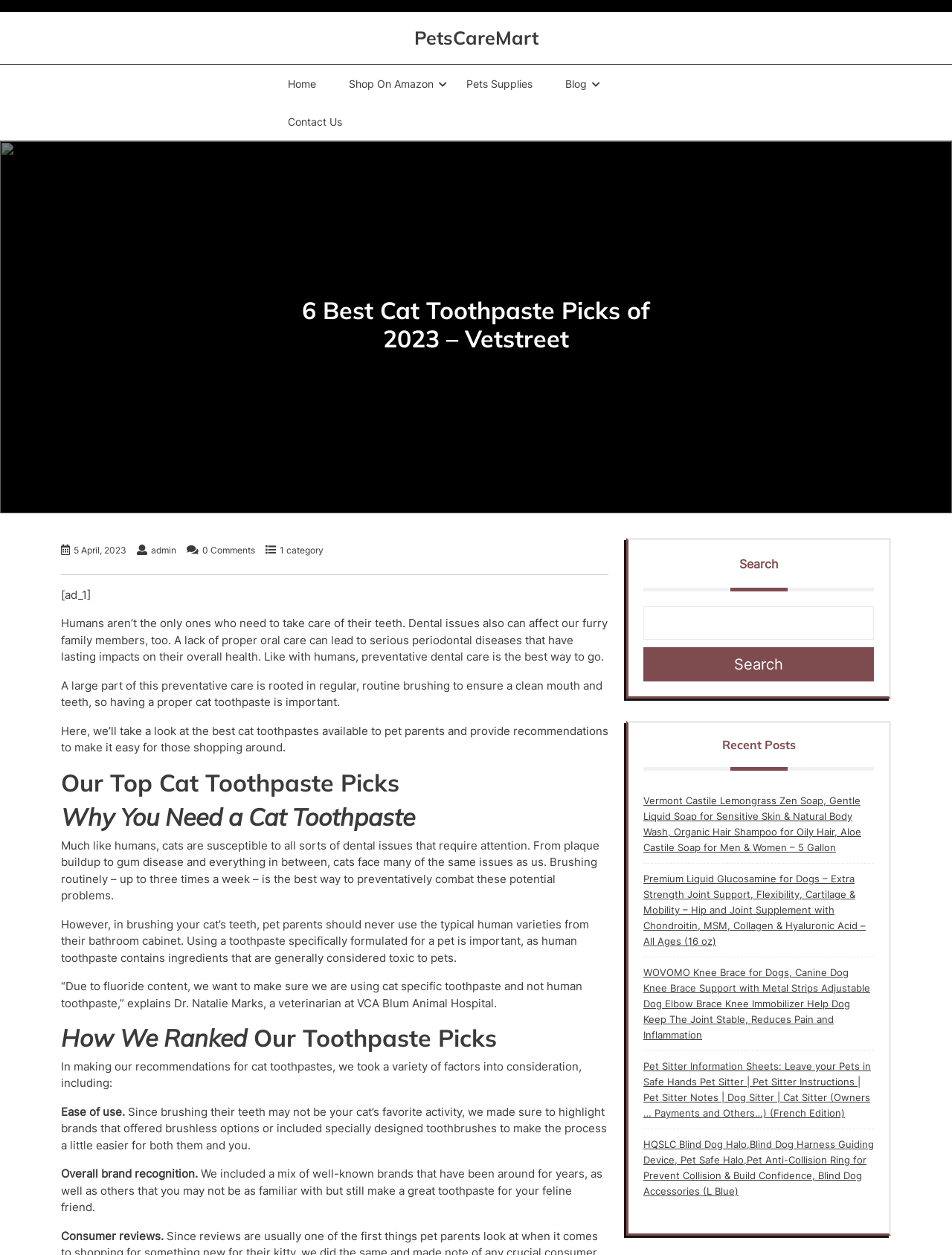Find the bounding box coordinates for the area you need to click to carry out the instruction: "Read the 'Recent Posts'". The coordinates should be four float numbers between 0 and 1, indicated as [left, top, right, bottom].

[0.676, 0.588, 0.918, 0.614]